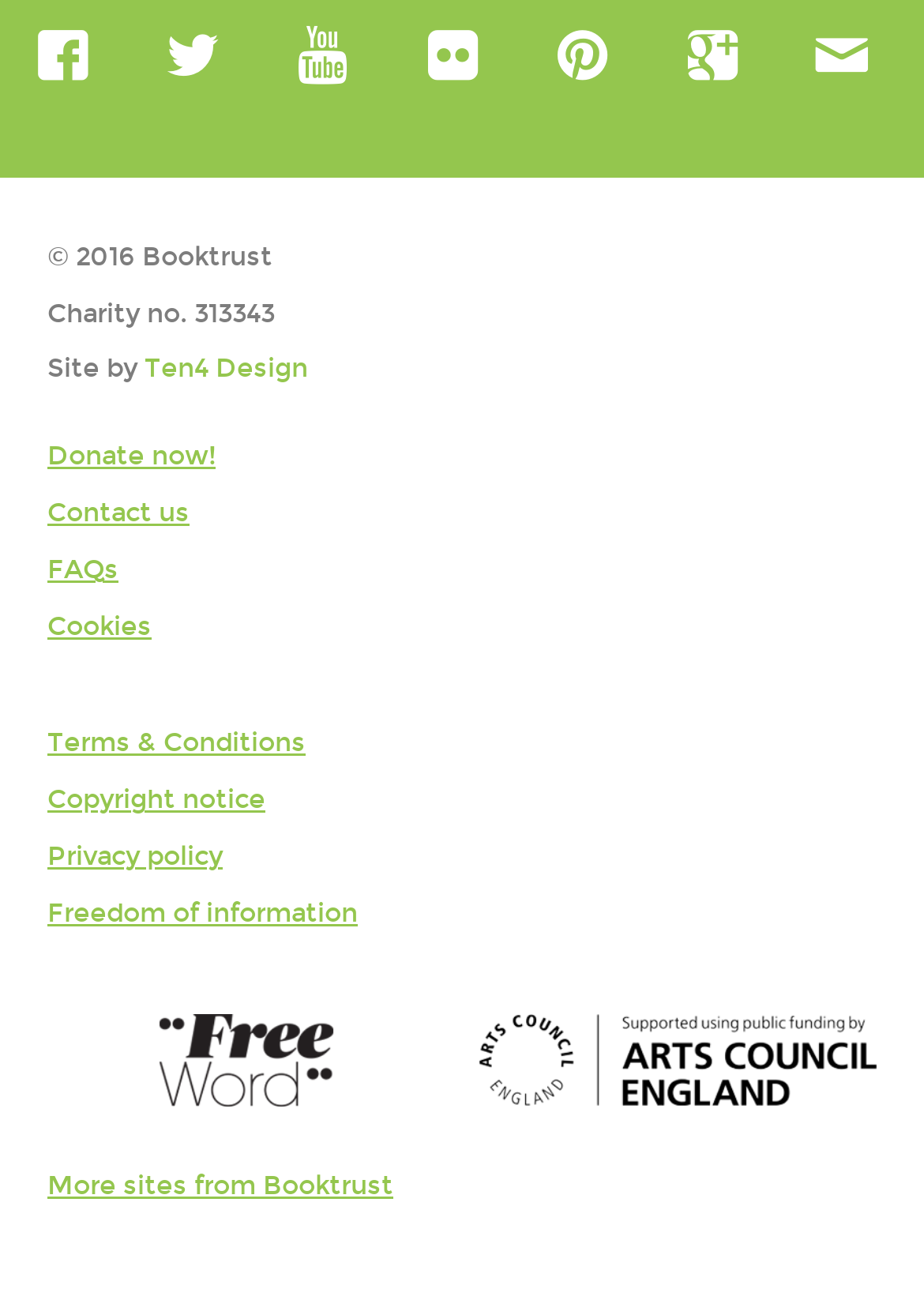Please determine the bounding box coordinates, formatted as (top-left x, top-left y, bottom-right x, bottom-right y), with all values as floating point numbers between 0 and 1. Identify the bounding box of the region described as: FAQs

[0.051, 0.422, 0.128, 0.445]